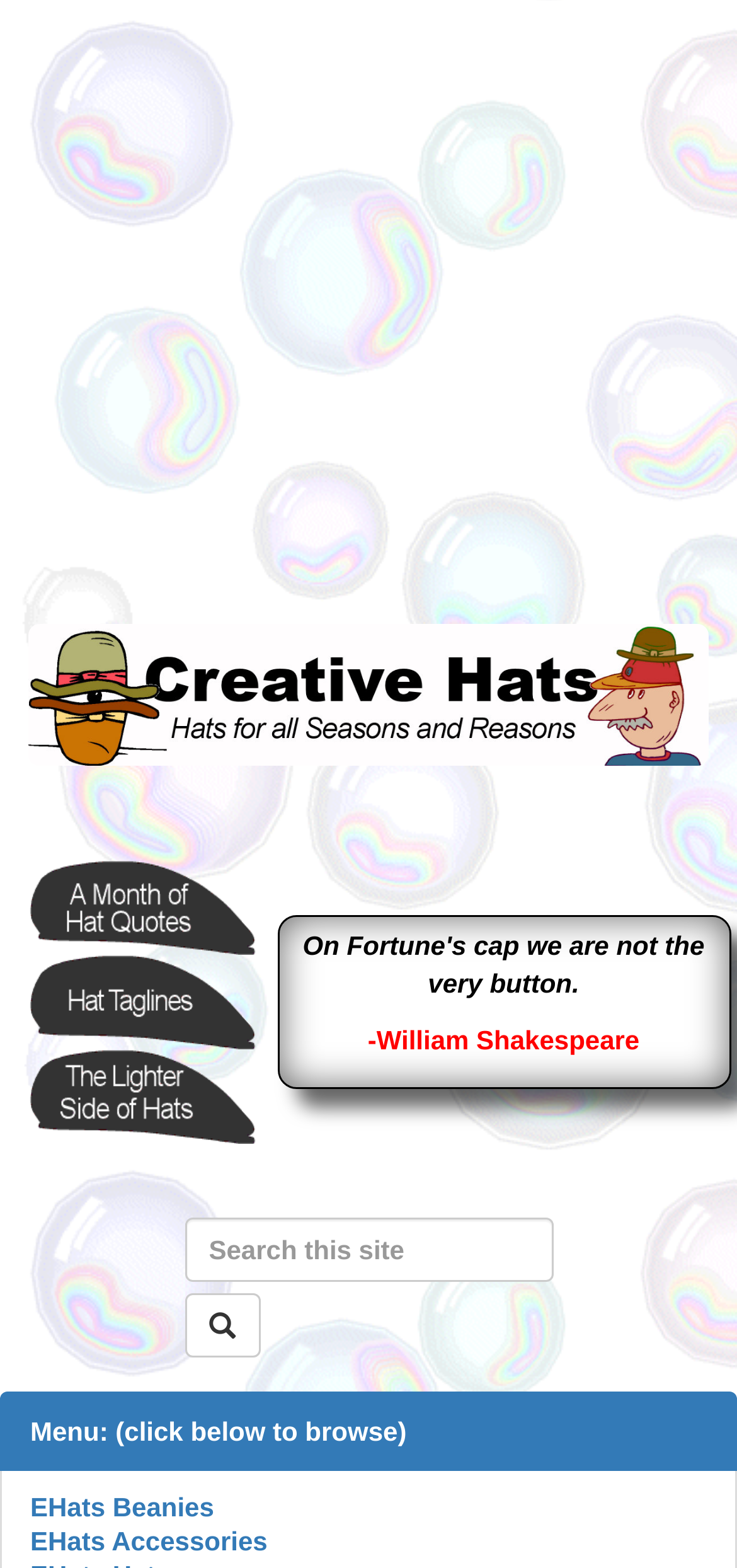Give the bounding box coordinates for the element described as: "aria-label="Advertisement" name="aswift_0" title="Advertisement"".

[0.0, 0.0, 1.0, 0.392]